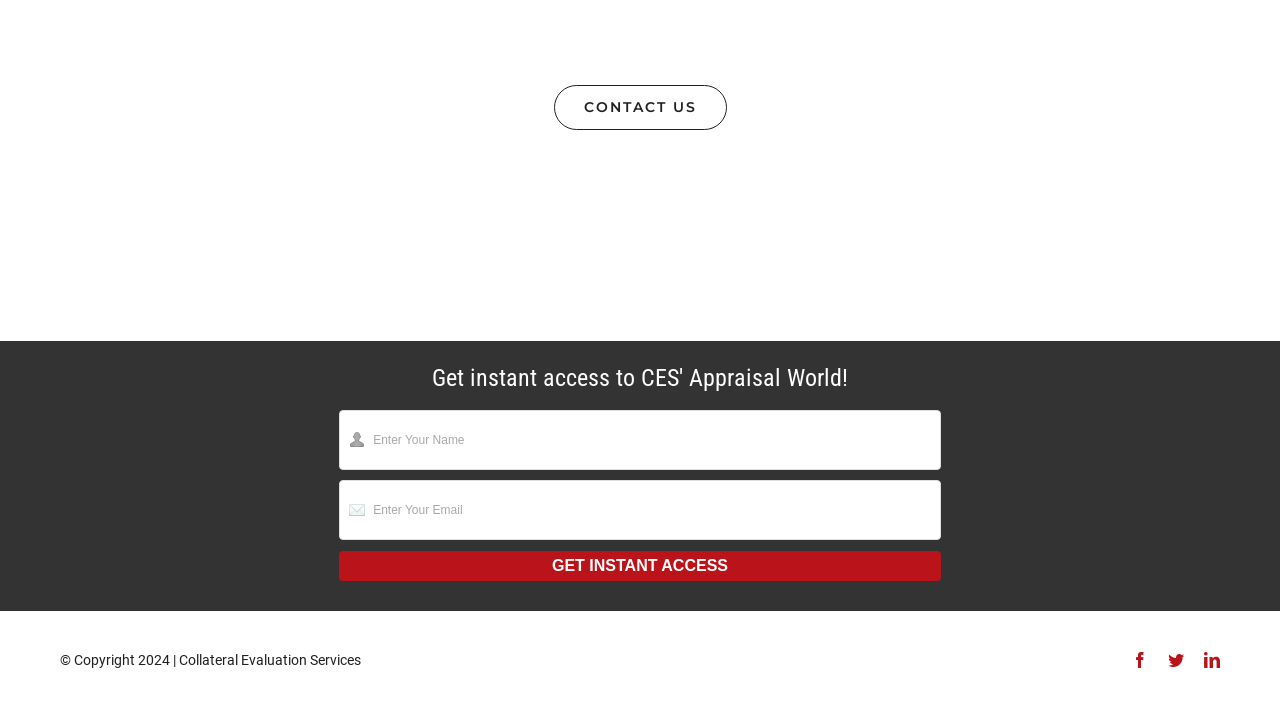What is the company's slogan?
Identify the answer in the screenshot and reply with a single word or phrase.

LET US BE YOUR VIRTUAL APPRAISAL DEPARTMENT